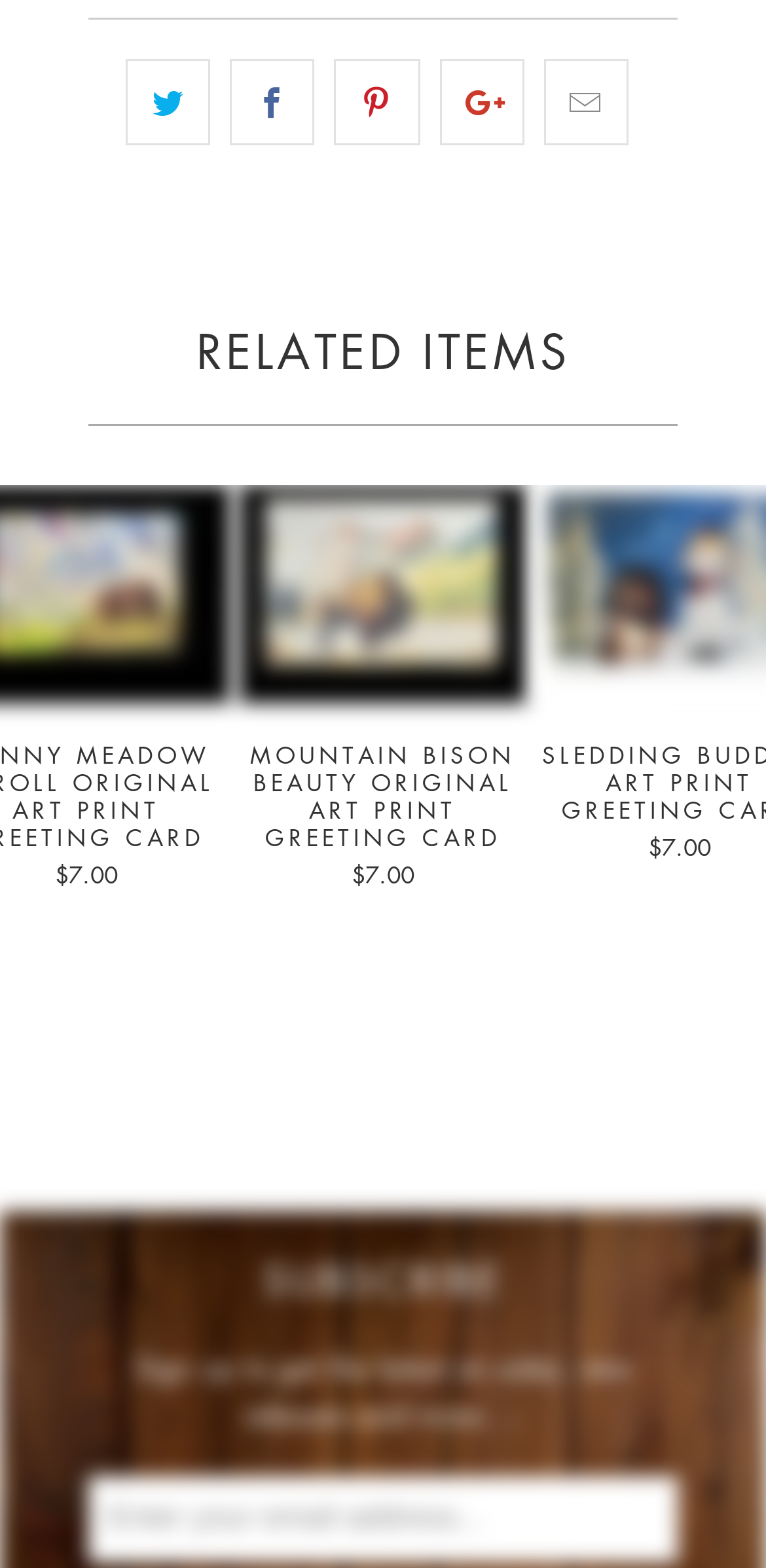Examine the screenshot and answer the question in as much detail as possible: What is the price of the Mountain Bison Beauty Original Art Print Greeting Card?

The price of the Mountain Bison Beauty Original Art Print Greeting Card can be found in the link element with the text 'MOUNTAIN BISON BEAUTY ORIGINAL ART PRINT GREETING CARD $7.00' which is a child element of the generic element with the text 'Sunny Meadow Stroll Original Art Print Greeting Card ...'.